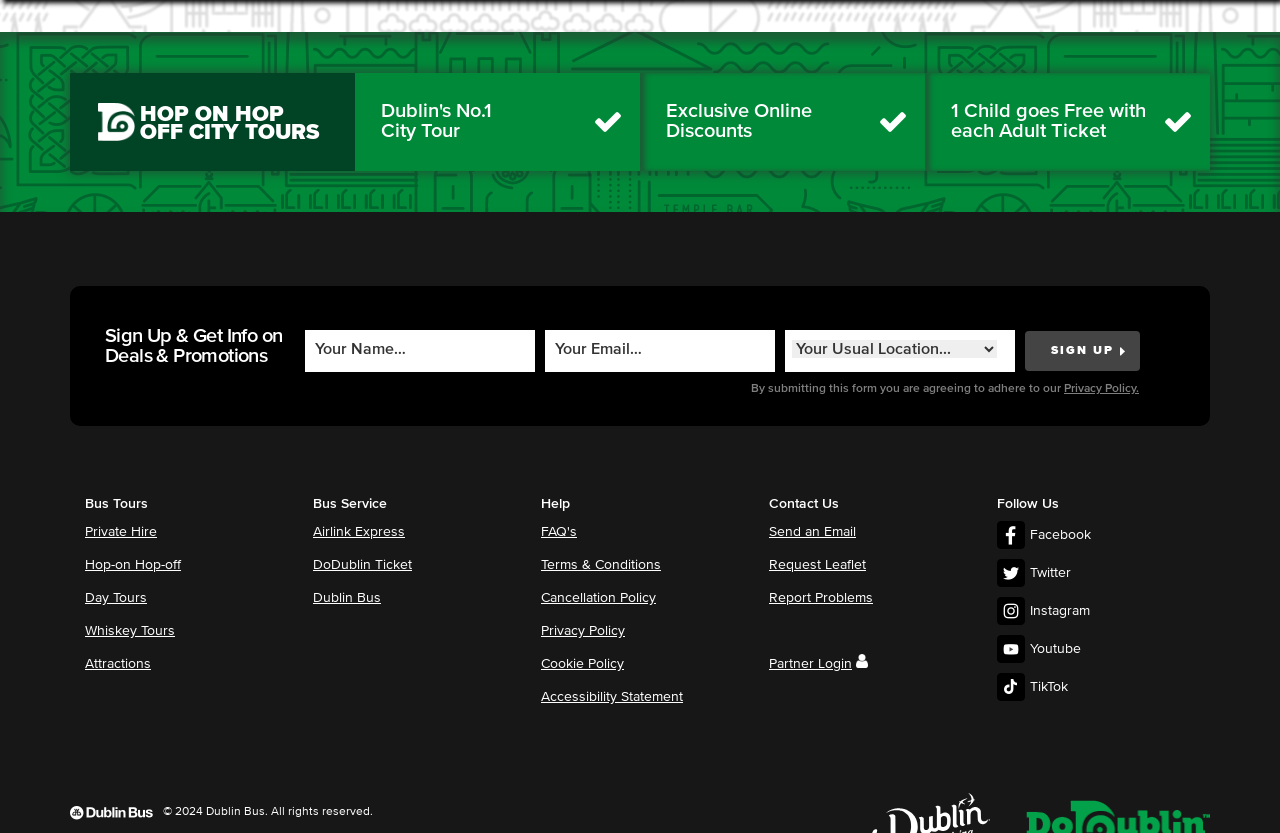Please specify the bounding box coordinates of the clickable section necessary to execute the following command: "Go to the home page".

None